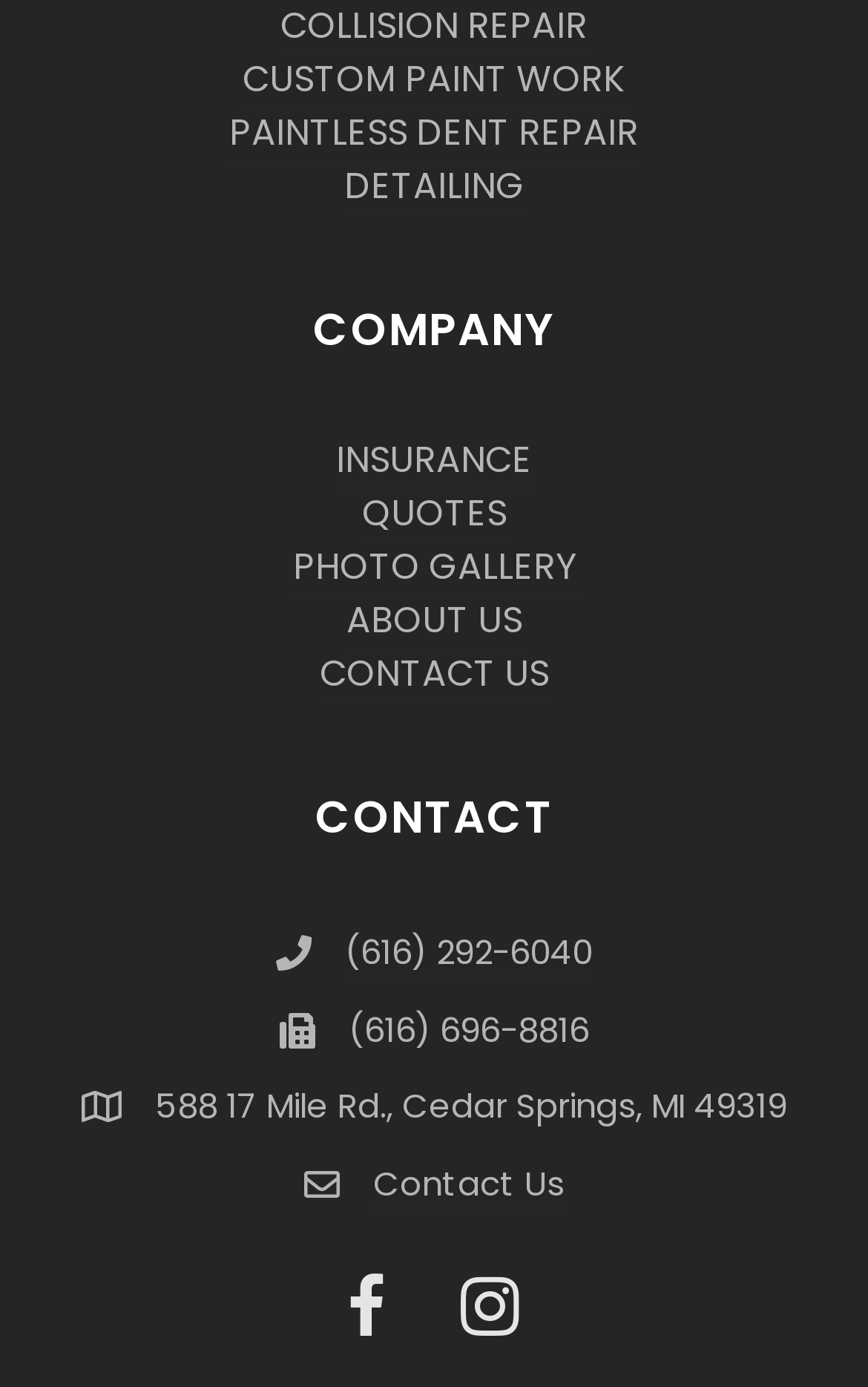How can I contact the company?
Answer the question with a thorough and detailed explanation.

By looking at the webpage, I found that there are two ways to contact the company: by calling one of the phone numbers or by clicking on the 'Contact Us' link.